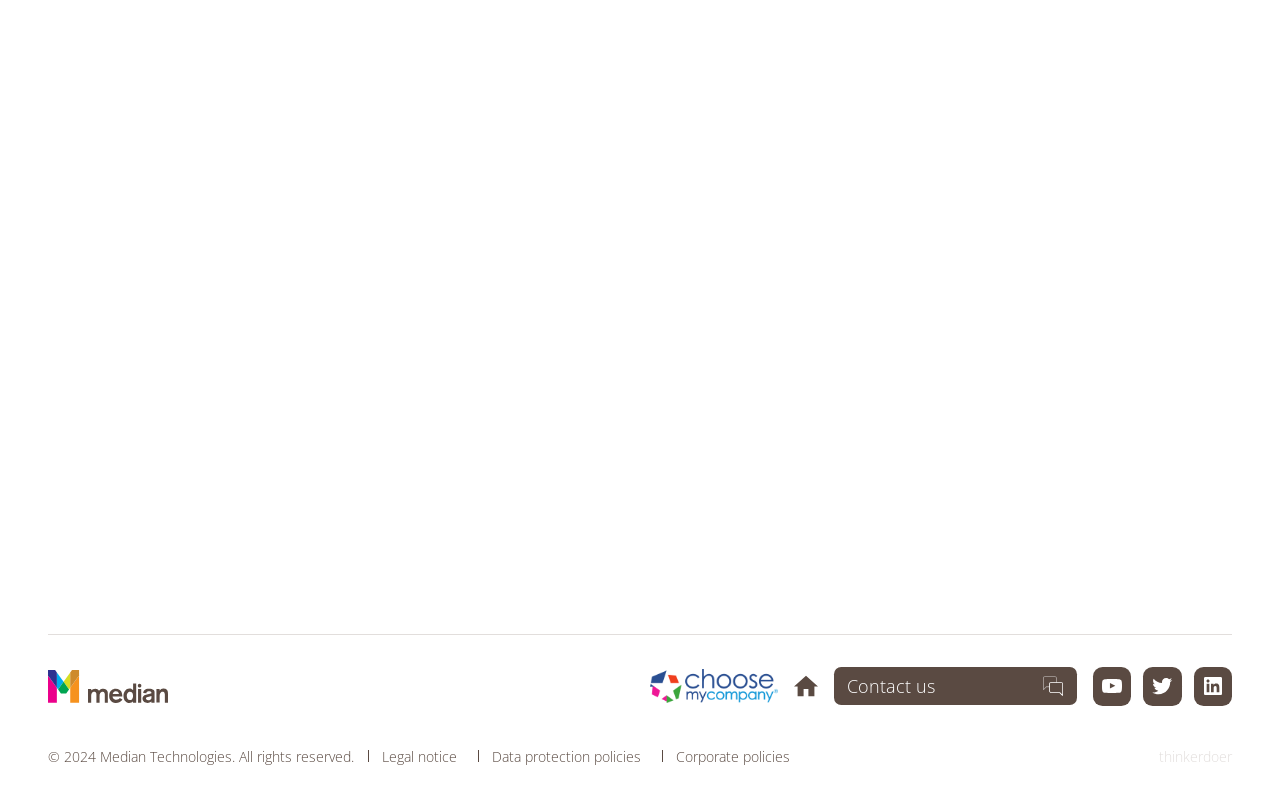Calculate the bounding box coordinates for the UI element based on the following description: "thinkerdoer". Ensure the coordinates are four float numbers between 0 and 1, i.e., [left, top, right, bottom].

[0.905, 0.907, 0.962, 0.93]